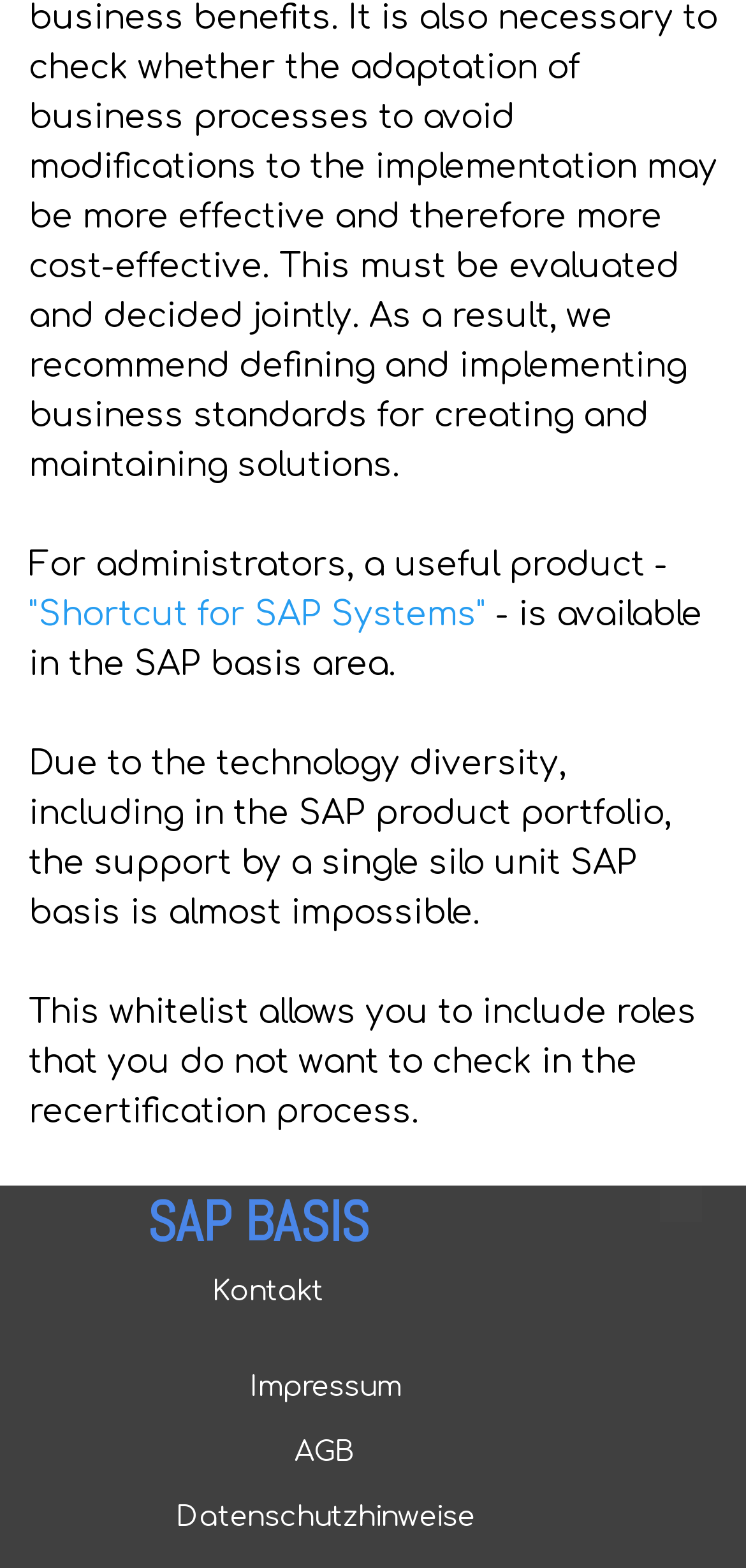What is the name of the SAP area?
Refer to the screenshot and respond with a concise word or phrase.

SAP BASIS